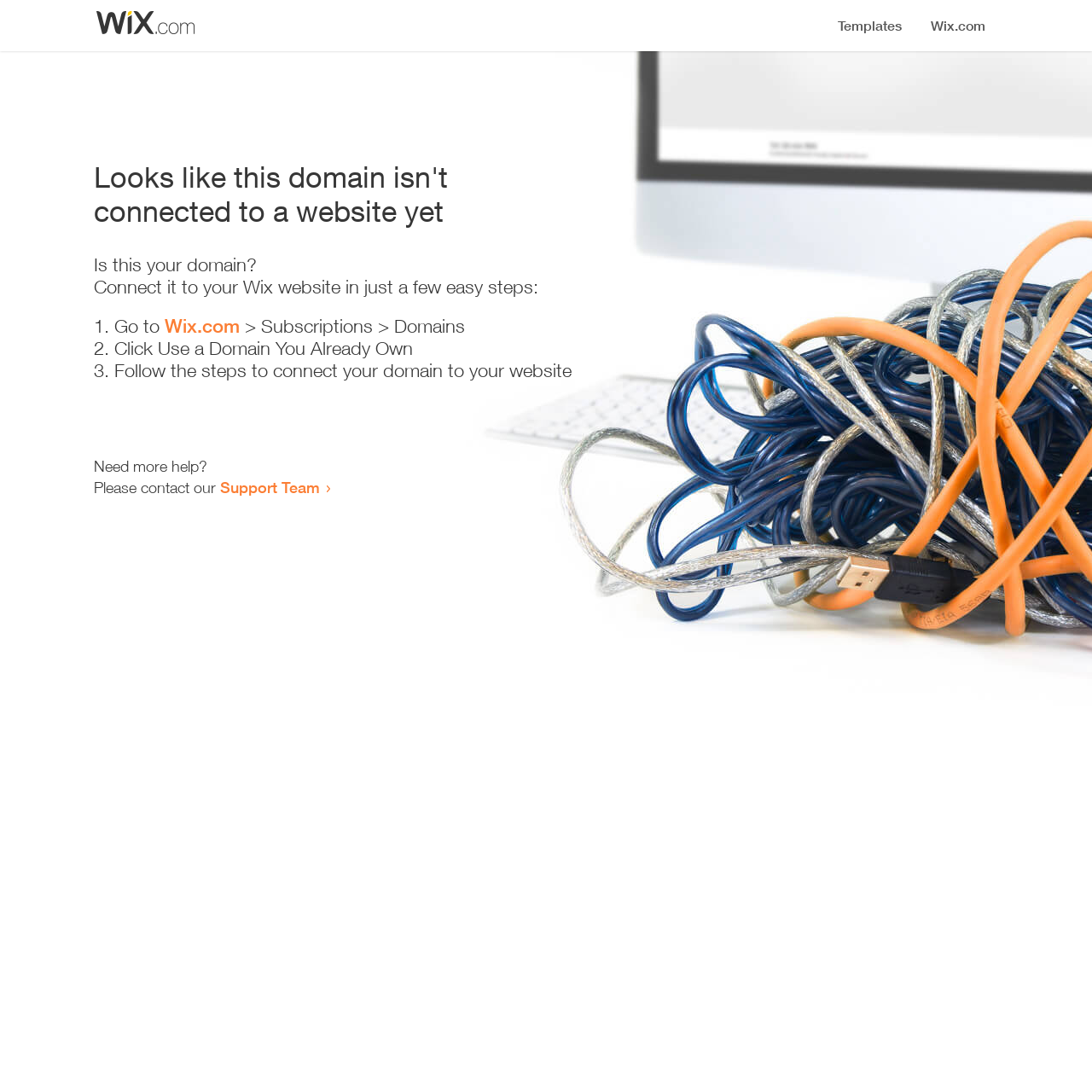Where can I get more help? From the image, respond with a single word or brief phrase.

Support Team